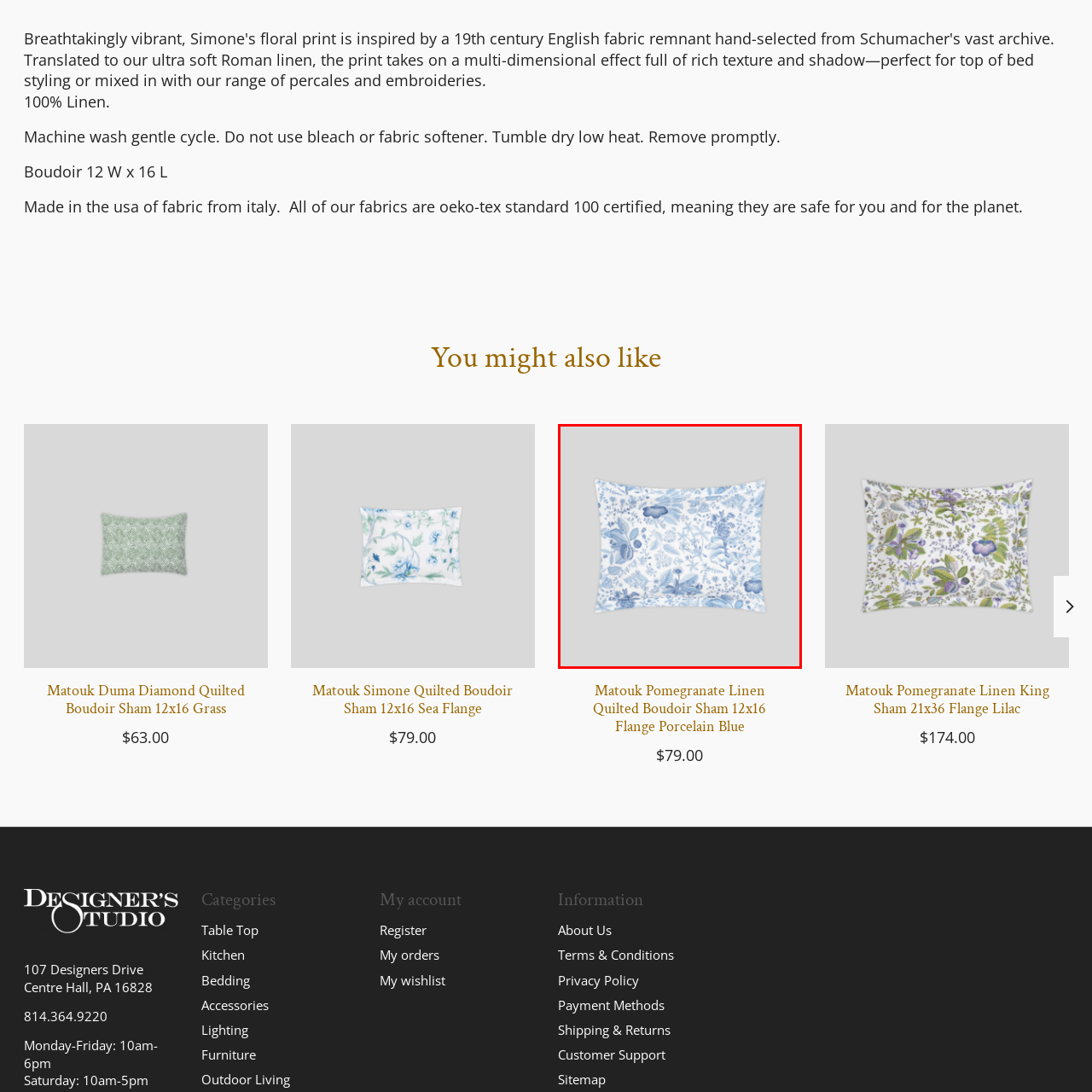Look closely at the image highlighted in red, What material is the sham crafted from? 
Respond with a single word or phrase.

High-quality linen